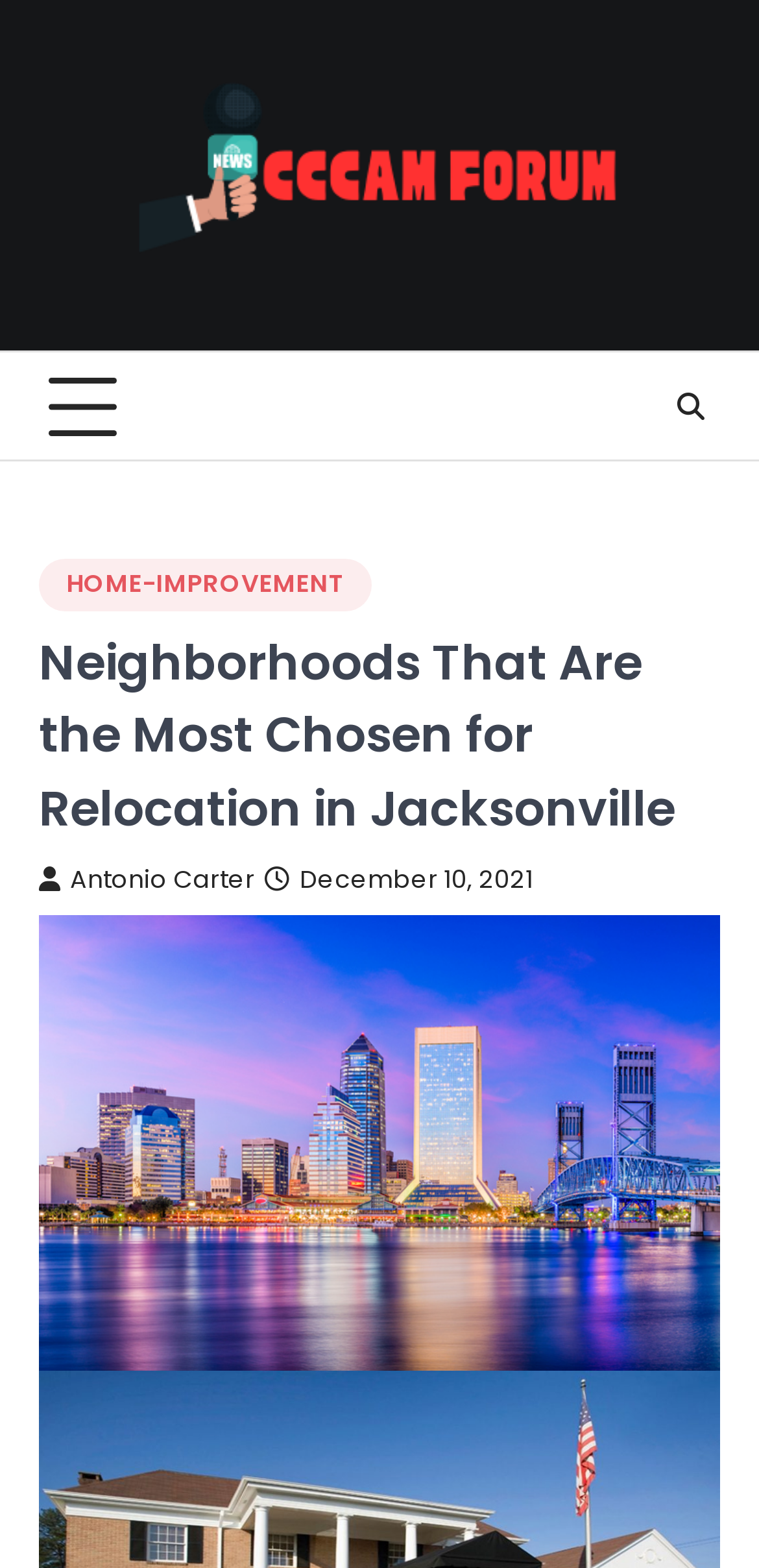Provide your answer in one word or a succinct phrase for the question: 
When was the article published?

December 10, 2021